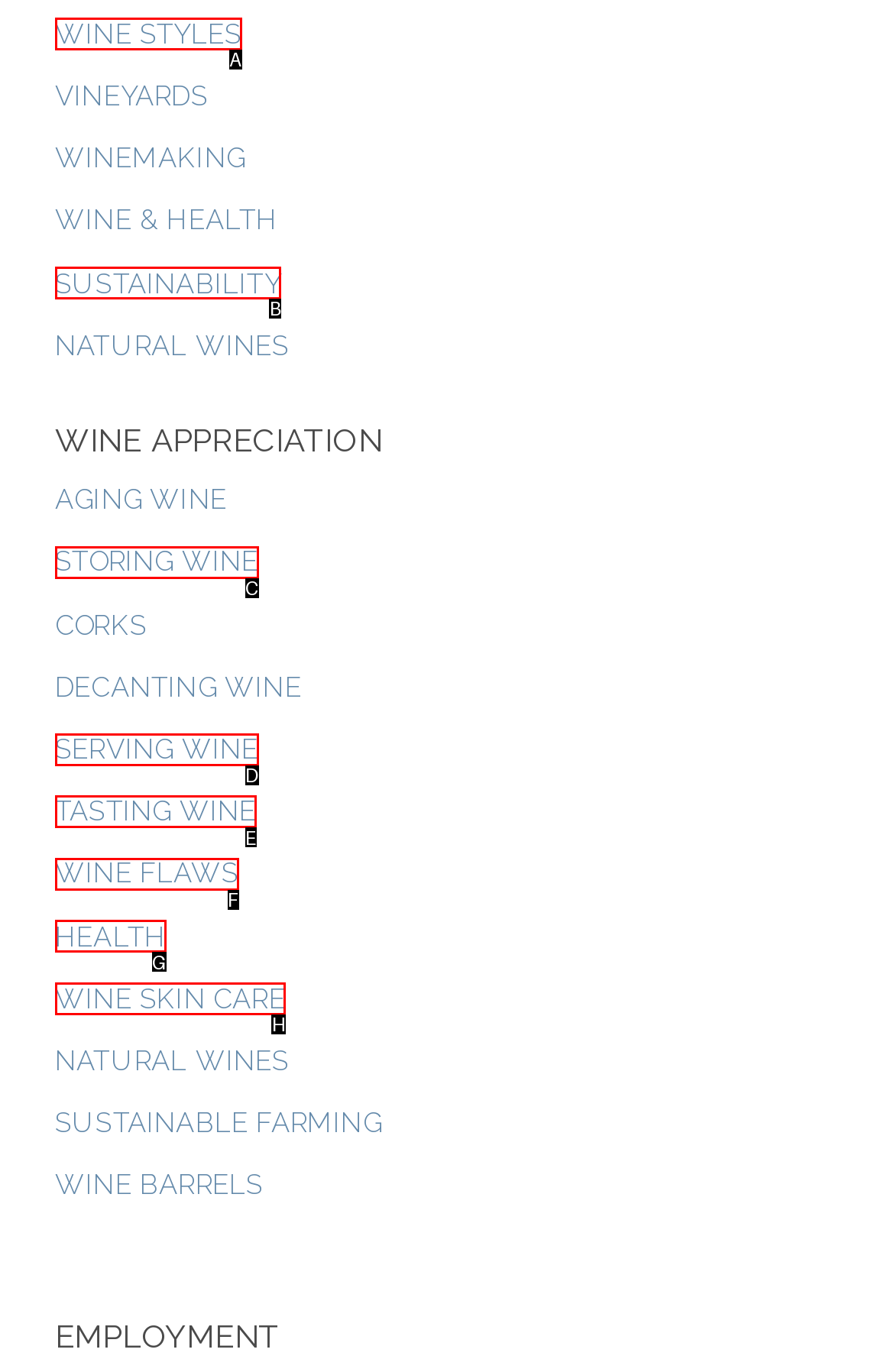Match the description: Storage & Feeders to the appropriate HTML element. Respond with the letter of your selected option.

None